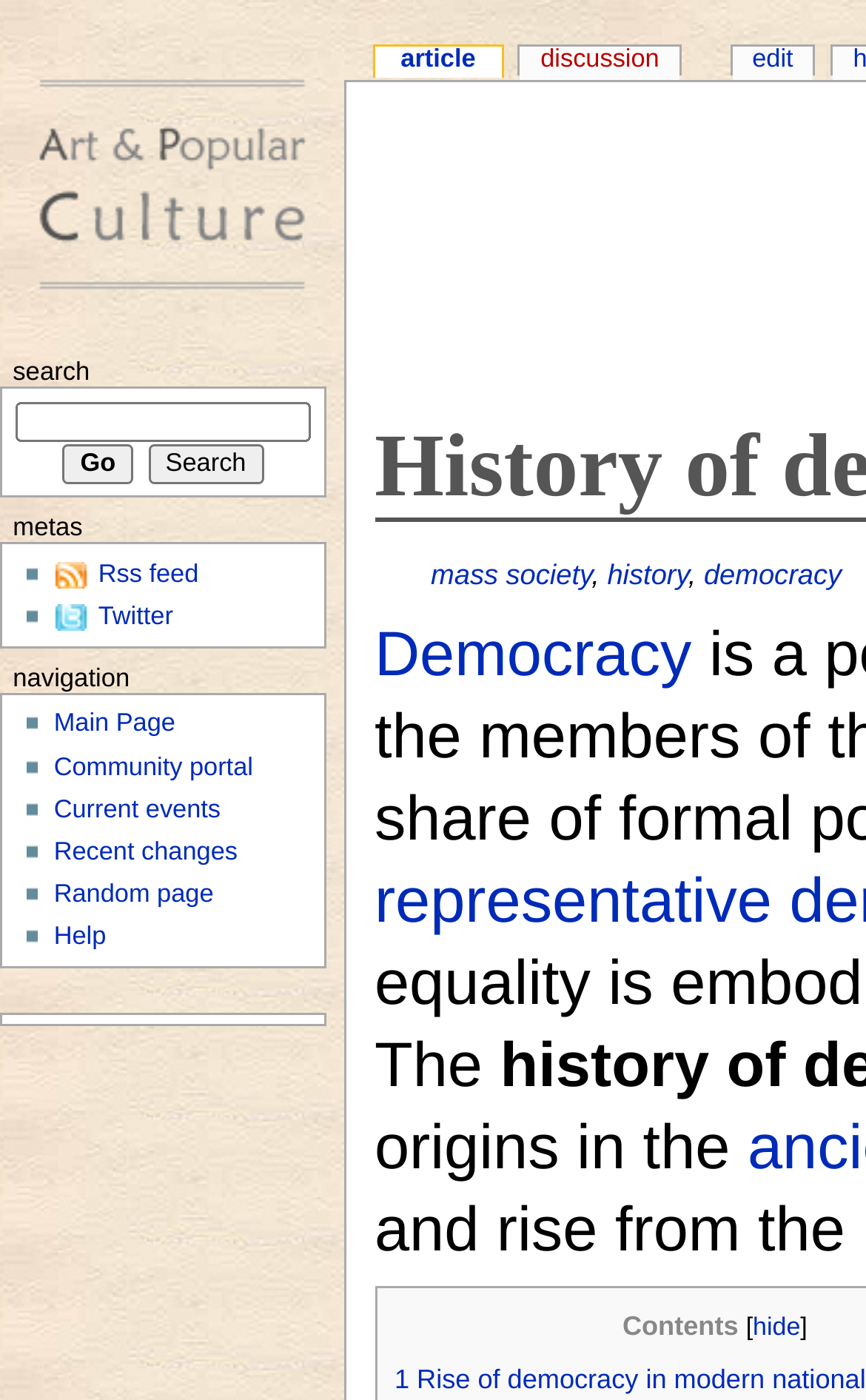Find the bounding box coordinates of the element I should click to carry out the following instruction: "Search for something".

[0.018, 0.287, 0.359, 0.316]